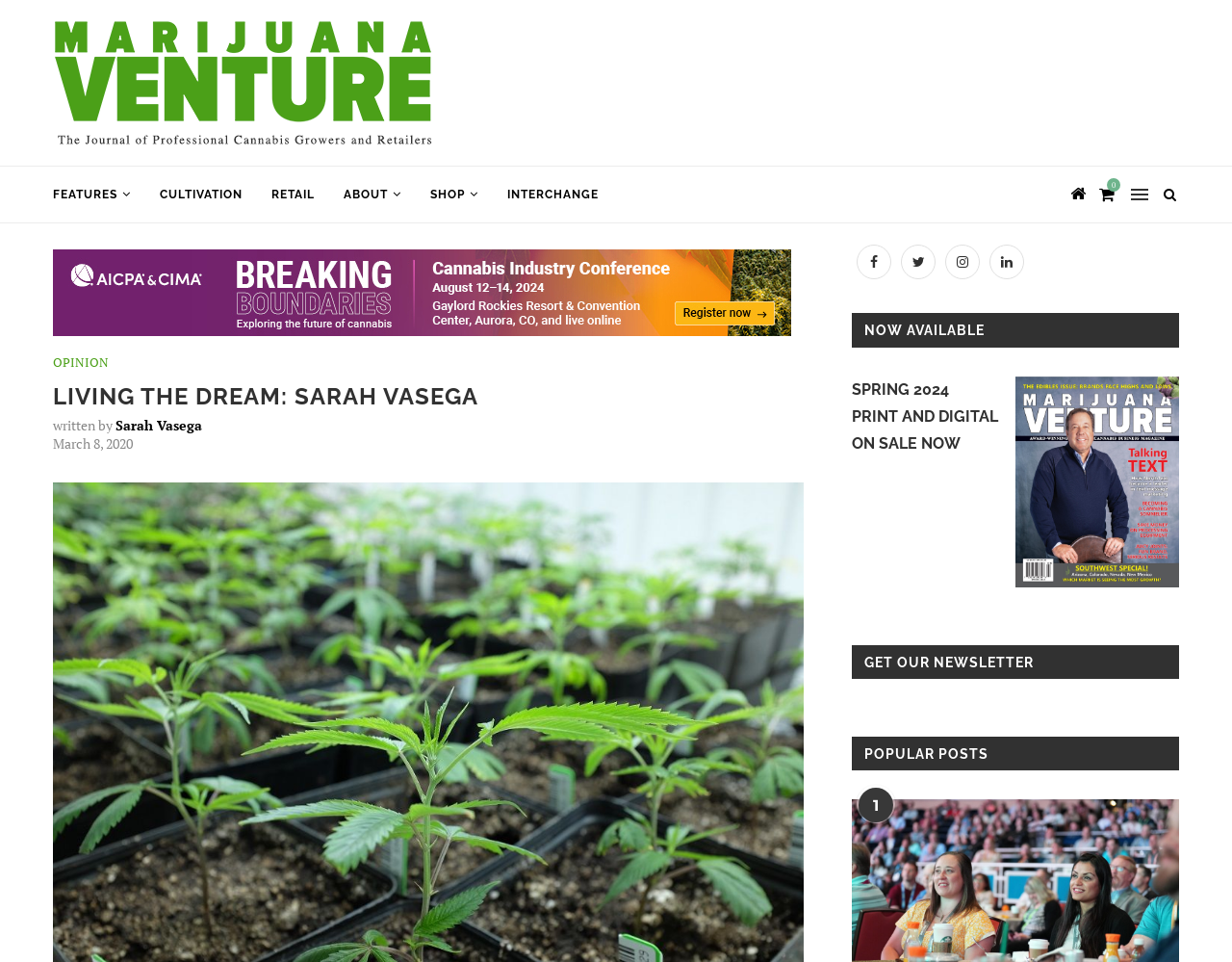Your task is to find and give the main heading text of the webpage.

LIVING THE DREAM: SARAH VASEGA